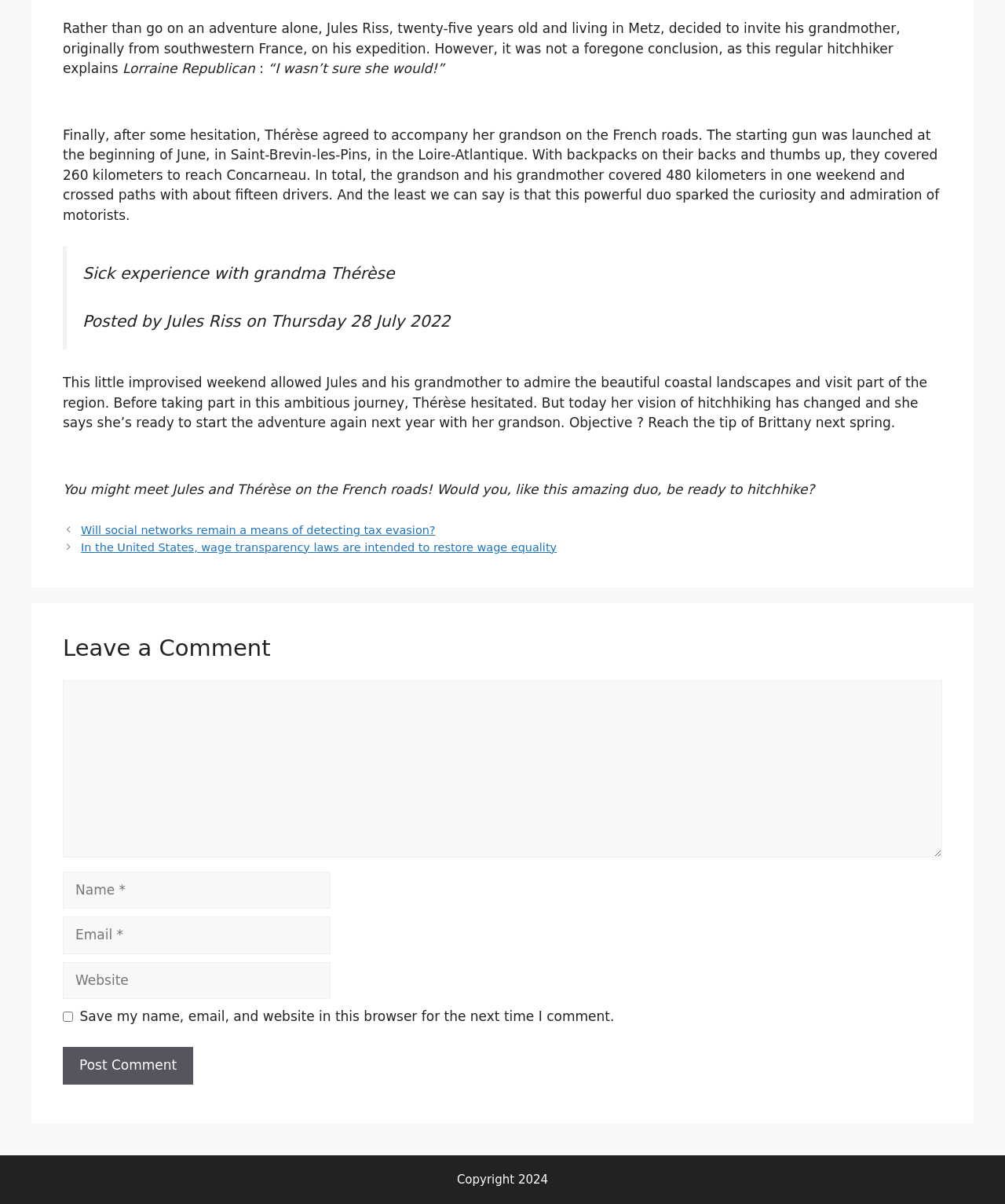Answer the question below in one word or phrase:
How many kilometers did Jules and his grandmother cover in one weekend?

480